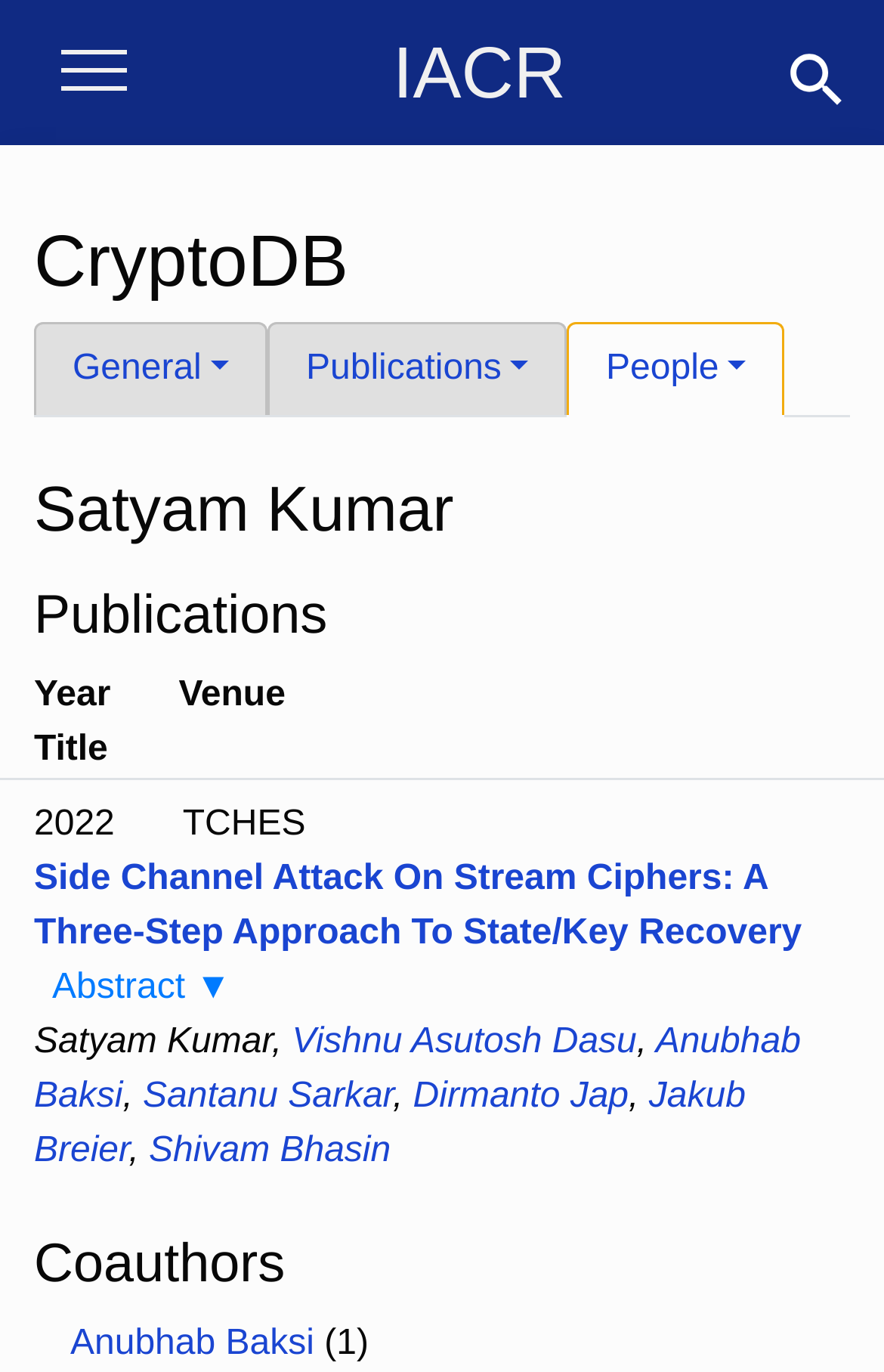Please identify the bounding box coordinates of the region to click in order to complete the given instruction: "Toggle navigation". The coordinates should be four float numbers between 0 and 1, i.e., [left, top, right, bottom].

[0.038, 0.03, 0.174, 0.083]